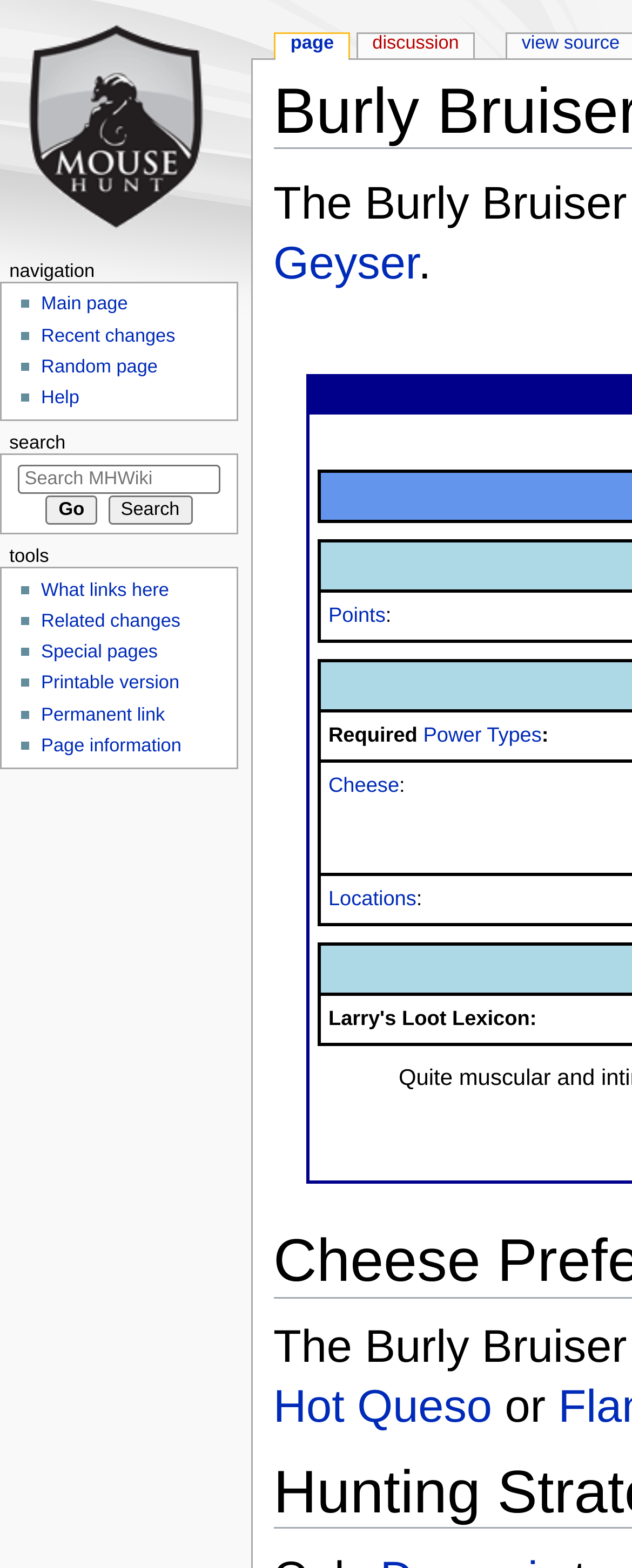Locate the bounding box coordinates of the element that needs to be clicked to carry out the instruction: "Visit the main page". The coordinates should be given as four float numbers ranging from 0 to 1, i.e., [left, top, right, bottom].

[0.0, 0.0, 0.397, 0.16]